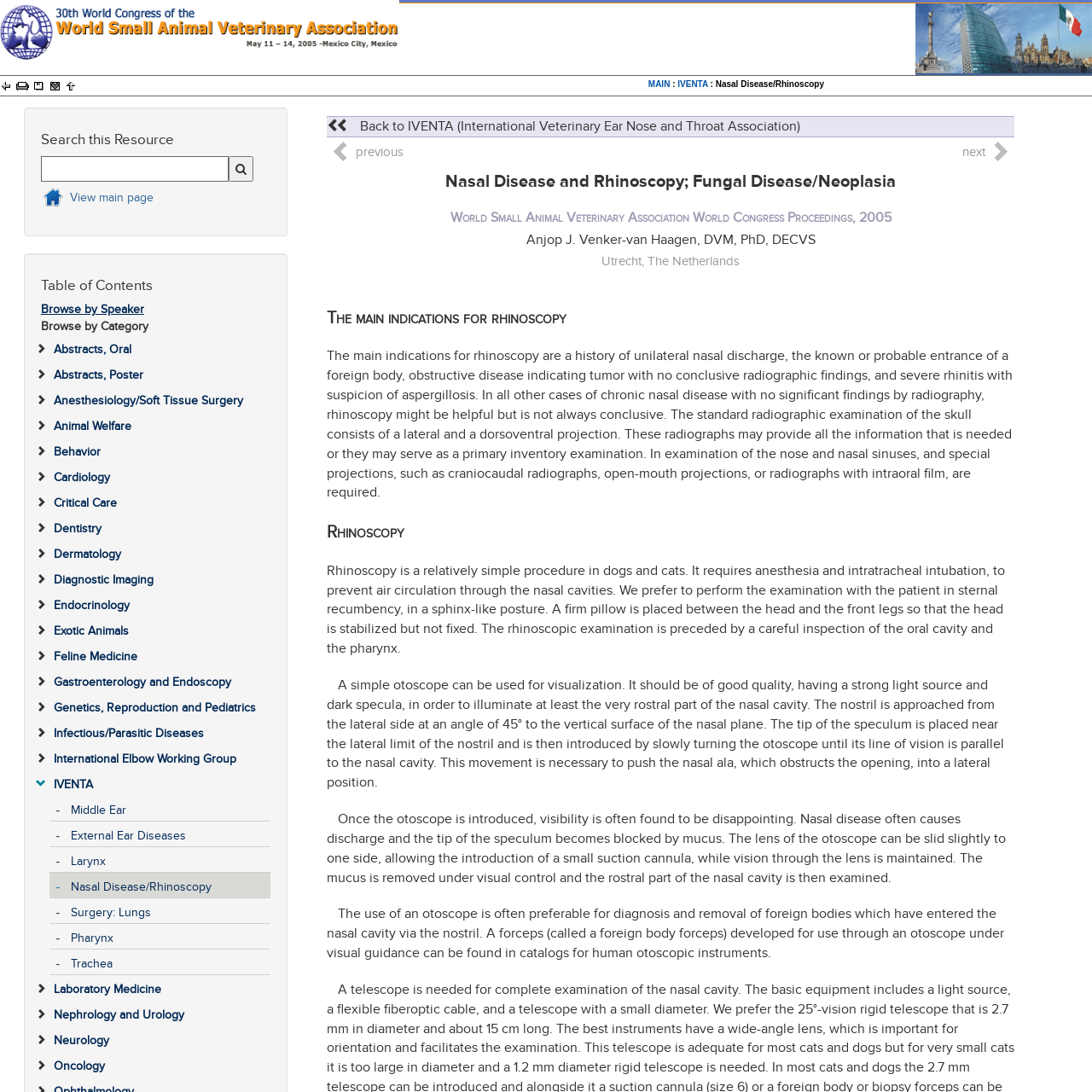What is the purpose of suction cannula during rhinoscopy?
Answer briefly with a single word or phrase based on the image.

Removing mucus